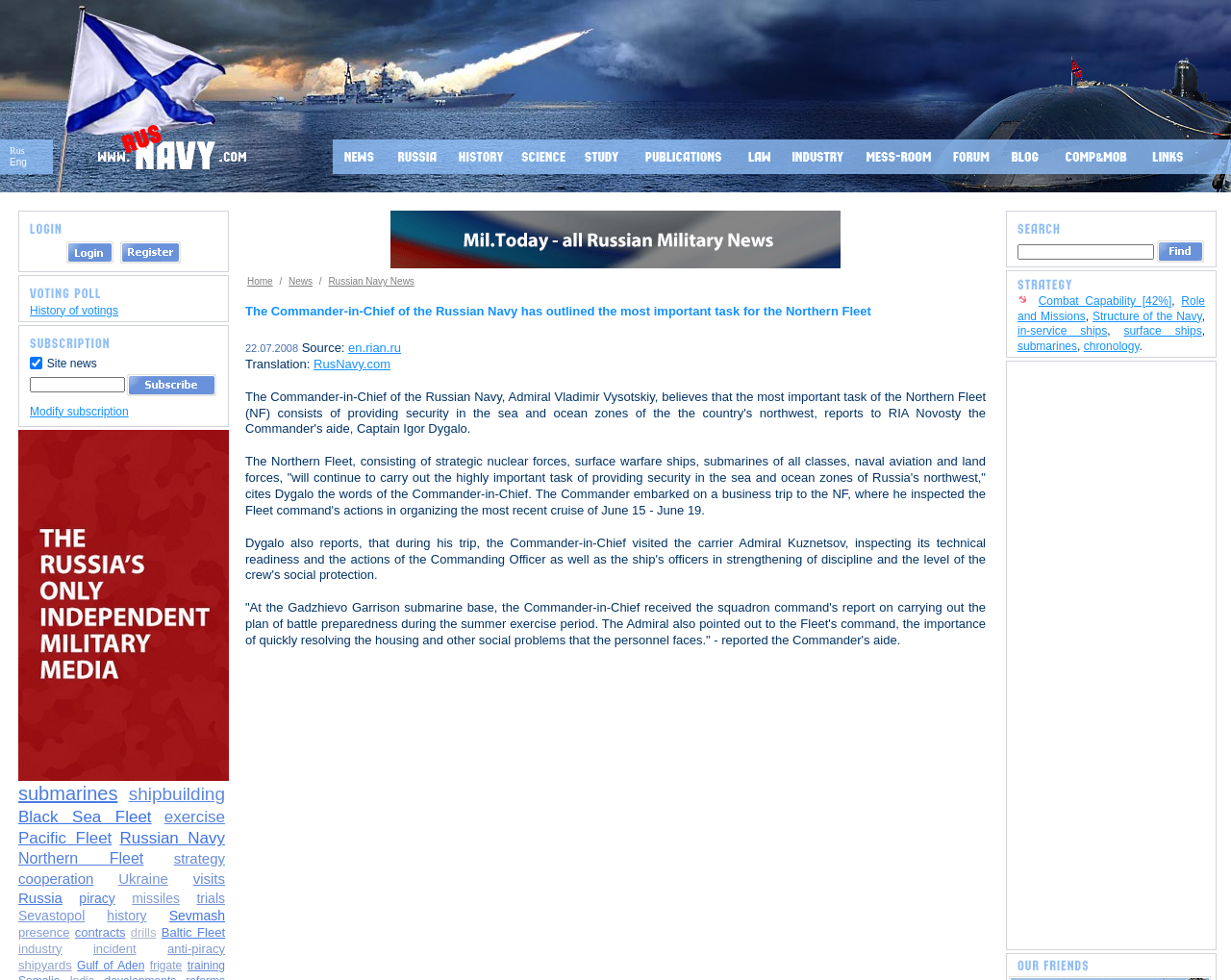What is the first link on the top navigation bar?
Look at the screenshot and give a one-word or phrase answer.

Rus